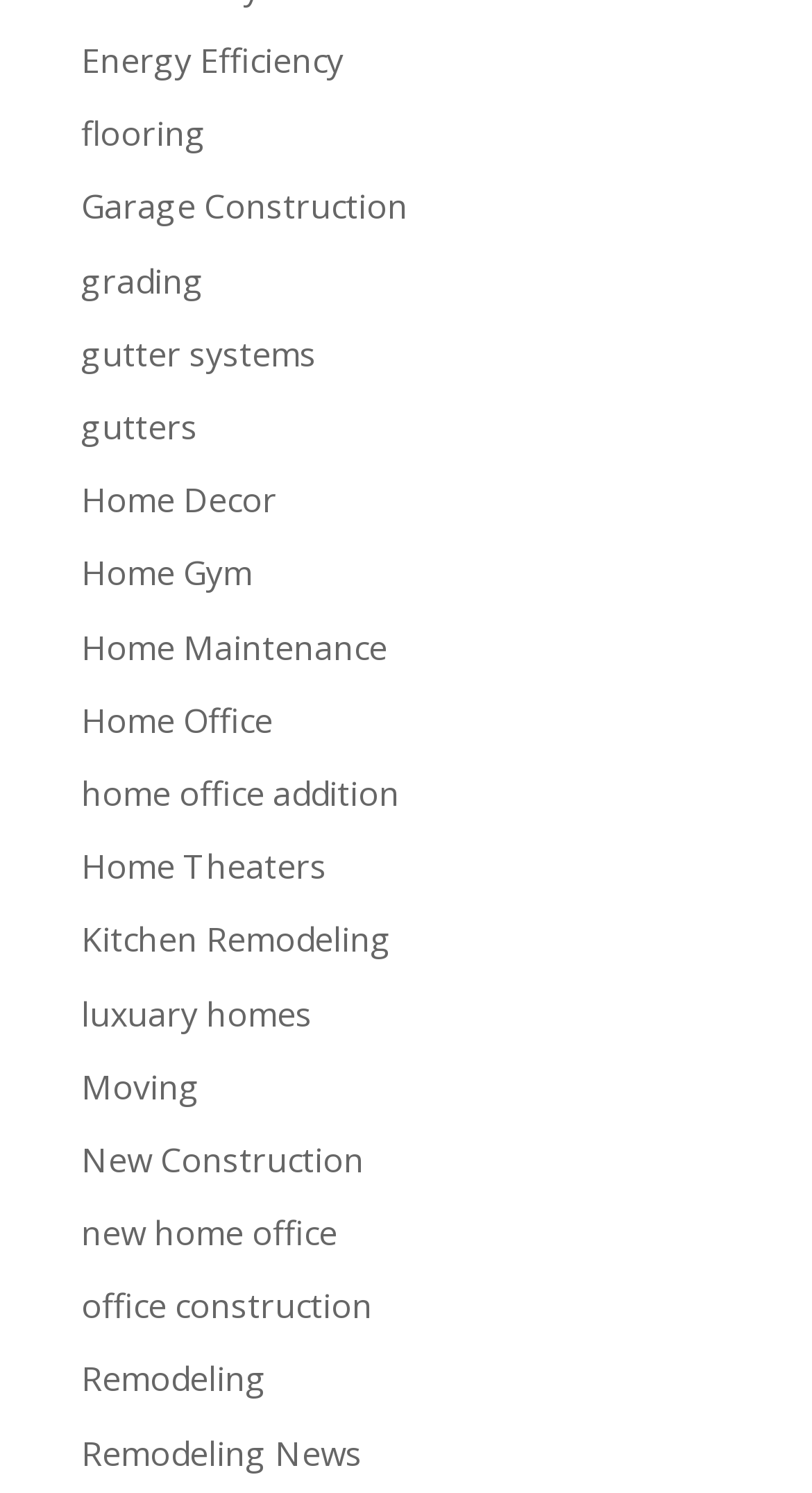Return the bounding box coordinates of the UI element that corresponds to this description: "Home Theaters". The coordinates must be given as four float numbers in the range of 0 and 1, [left, top, right, bottom].

[0.1, 0.565, 0.403, 0.596]